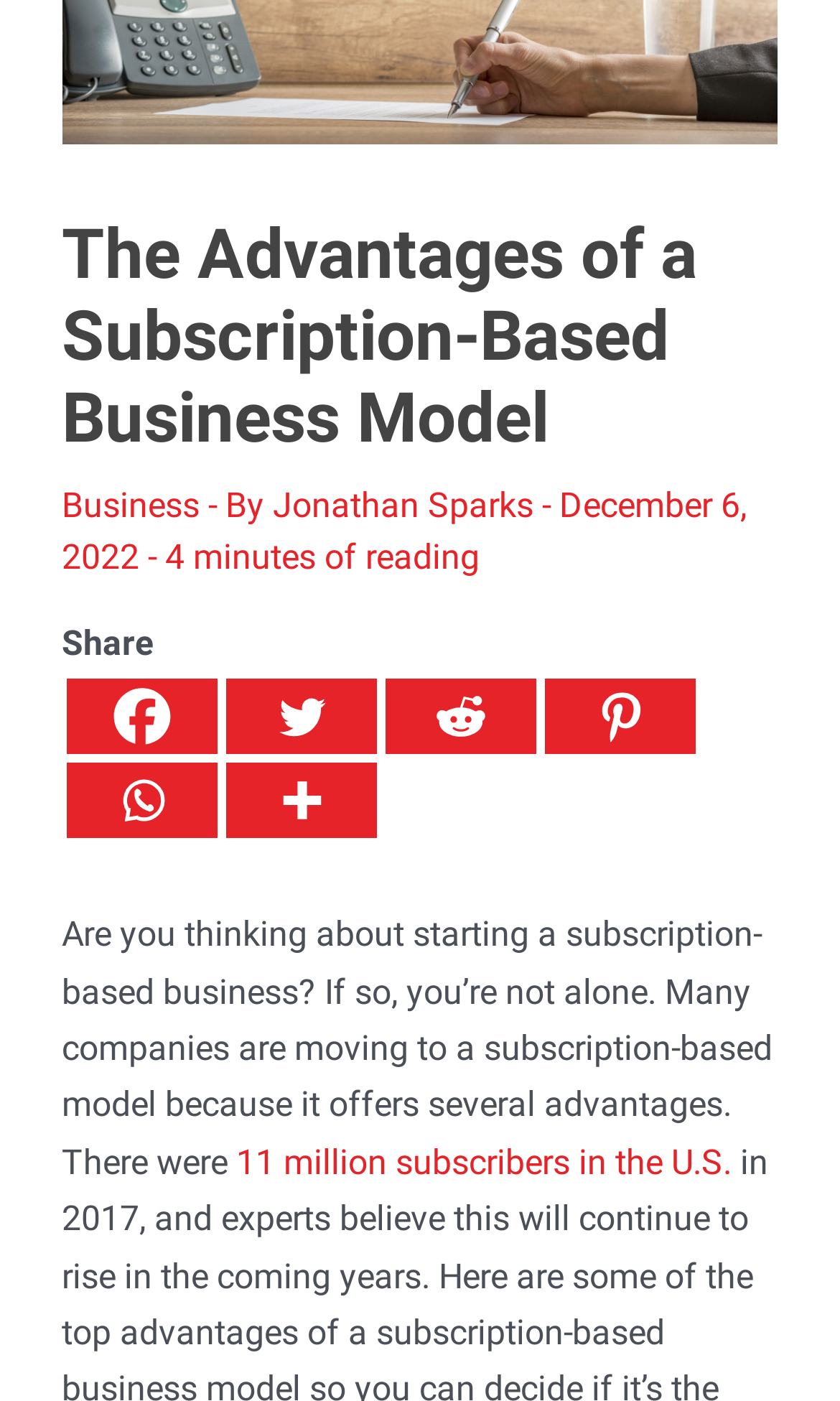Given the element description Business, identify the bounding box coordinates for the UI element on the webpage screenshot. The format should be (top-left x, top-left y, bottom-right x, bottom-right y), with values between 0 and 1.

[0.073, 0.347, 0.238, 0.376]